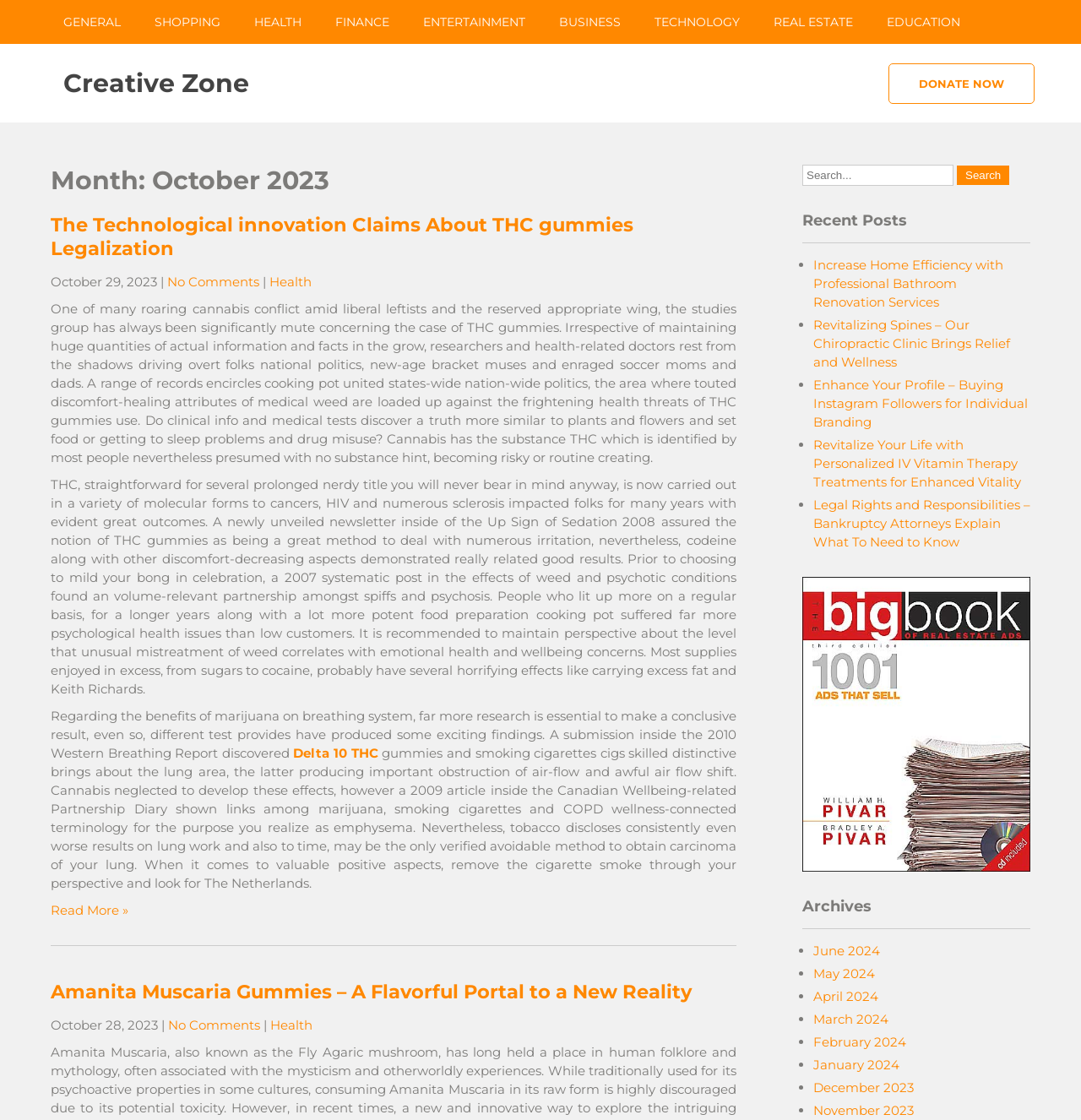Based on the element description: "Read More »", identify the bounding box coordinates for this UI element. The coordinates must be four float numbers between 0 and 1, listed as [left, top, right, bottom].

[0.047, 0.805, 0.119, 0.82]